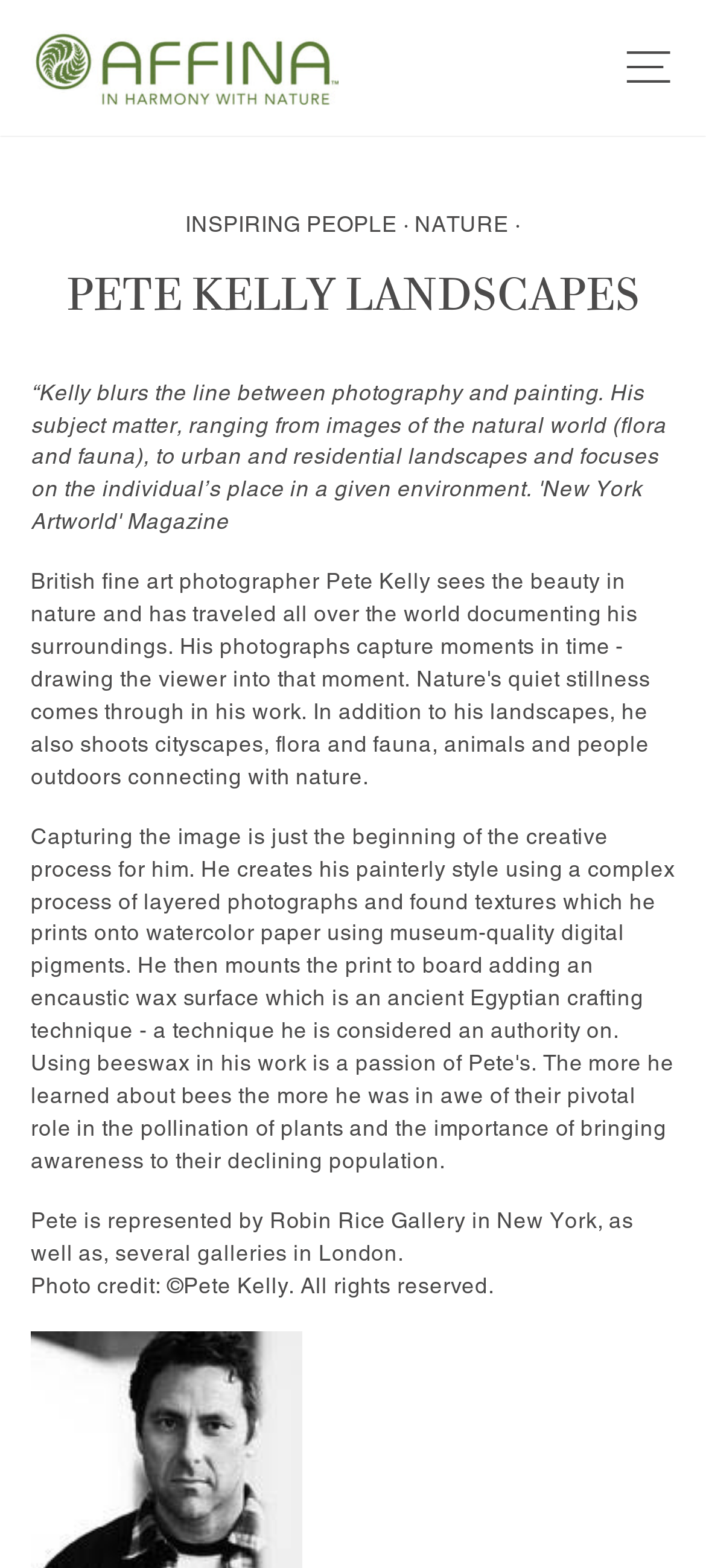Determine the bounding box of the UI element mentioned here: "Data Management & Analysis". The coordinates must be in the format [left, top, right, bottom] with values ranging from 0 to 1.

None